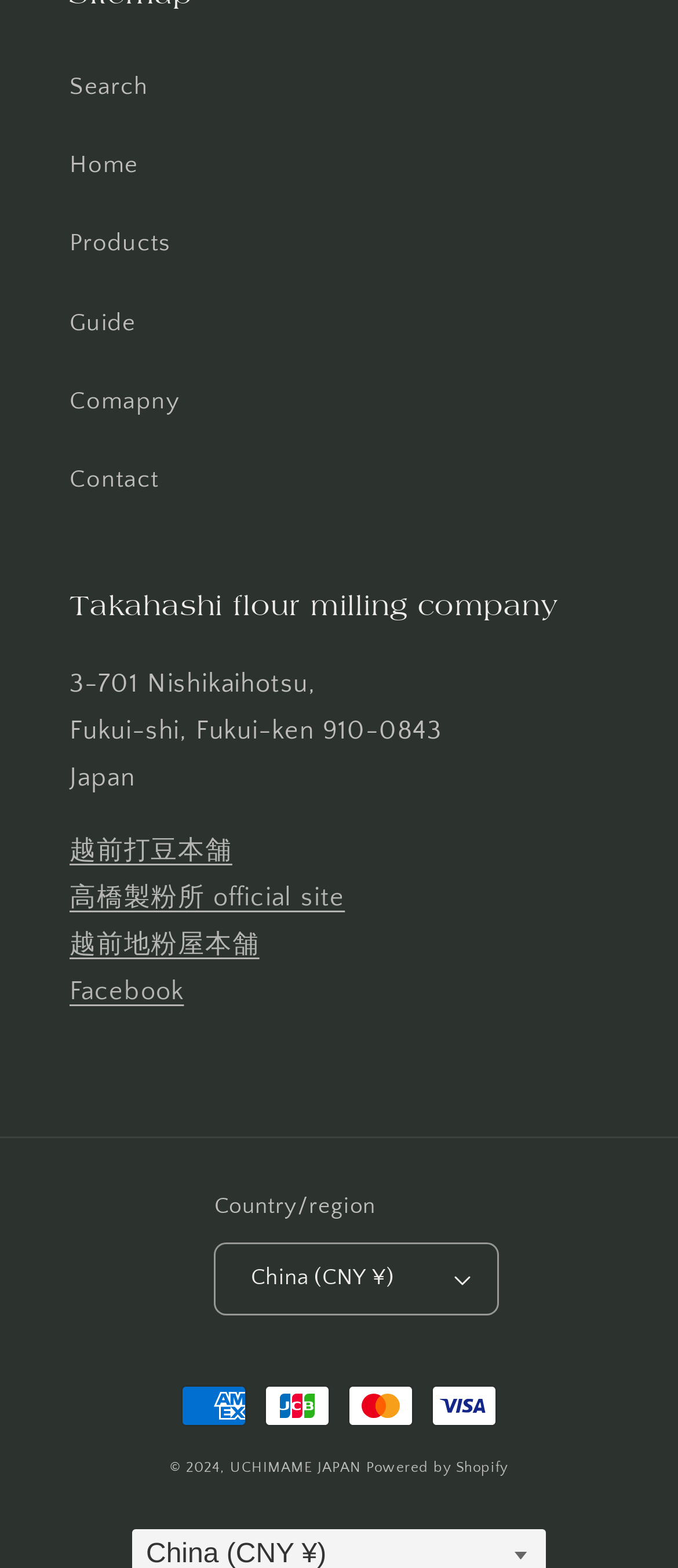Find the bounding box coordinates of the element I should click to carry out the following instruction: "Select 'China (CNY ¥)' as the country/region".

[0.316, 0.792, 0.735, 0.838]